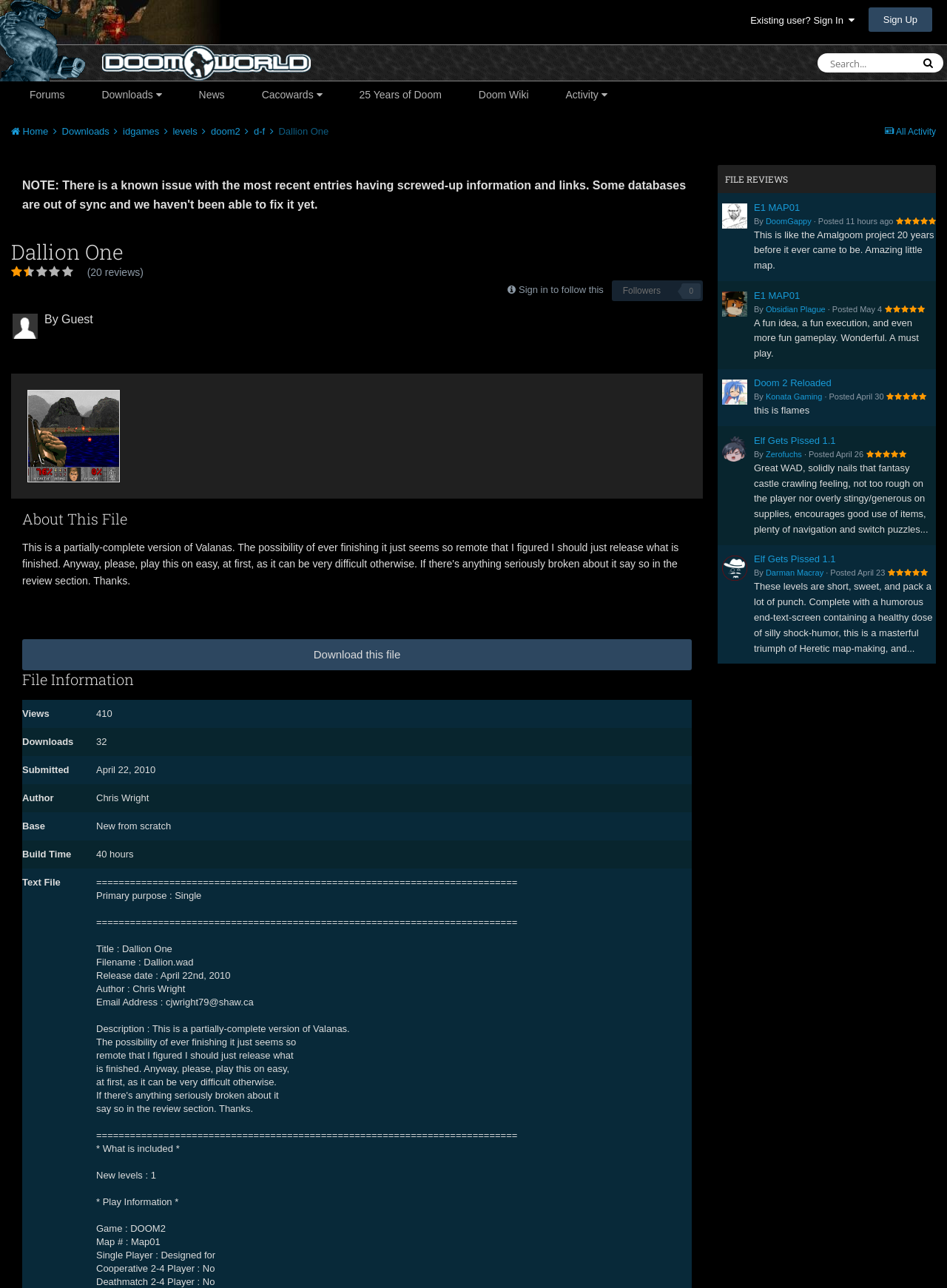Identify the bounding box for the UI element described as: "Forums". Ensure the coordinates are four float numbers between 0 and 1, formatted as [left, top, right, bottom].

[0.012, 0.063, 0.088, 0.084]